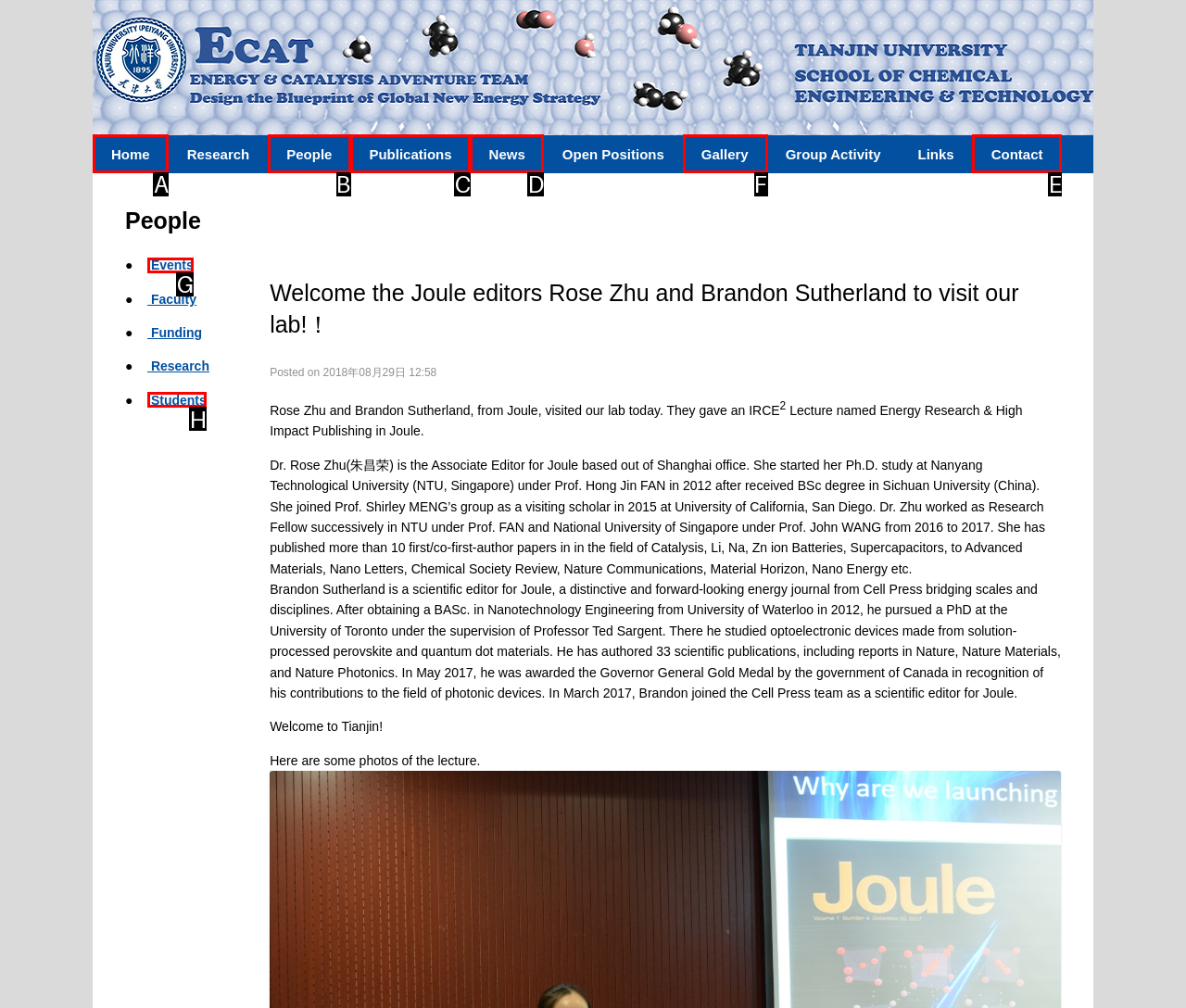Select the HTML element that should be clicked to accomplish the task: Click on the 'Gallery' link Reply with the corresponding letter of the option.

F